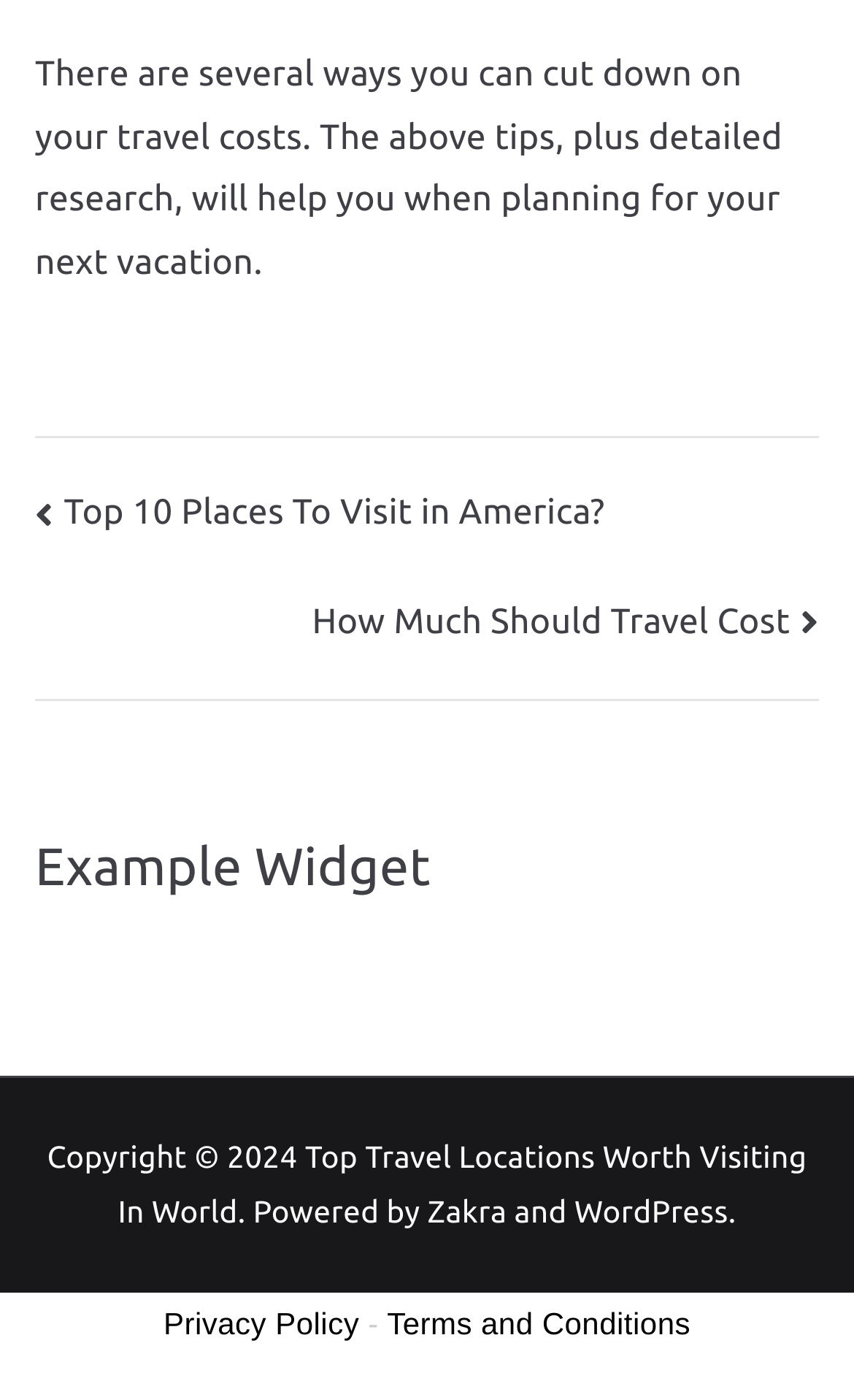Find the bounding box coordinates for the UI element that matches this description: "Terms and Conditions".

[0.453, 0.933, 0.809, 0.958]